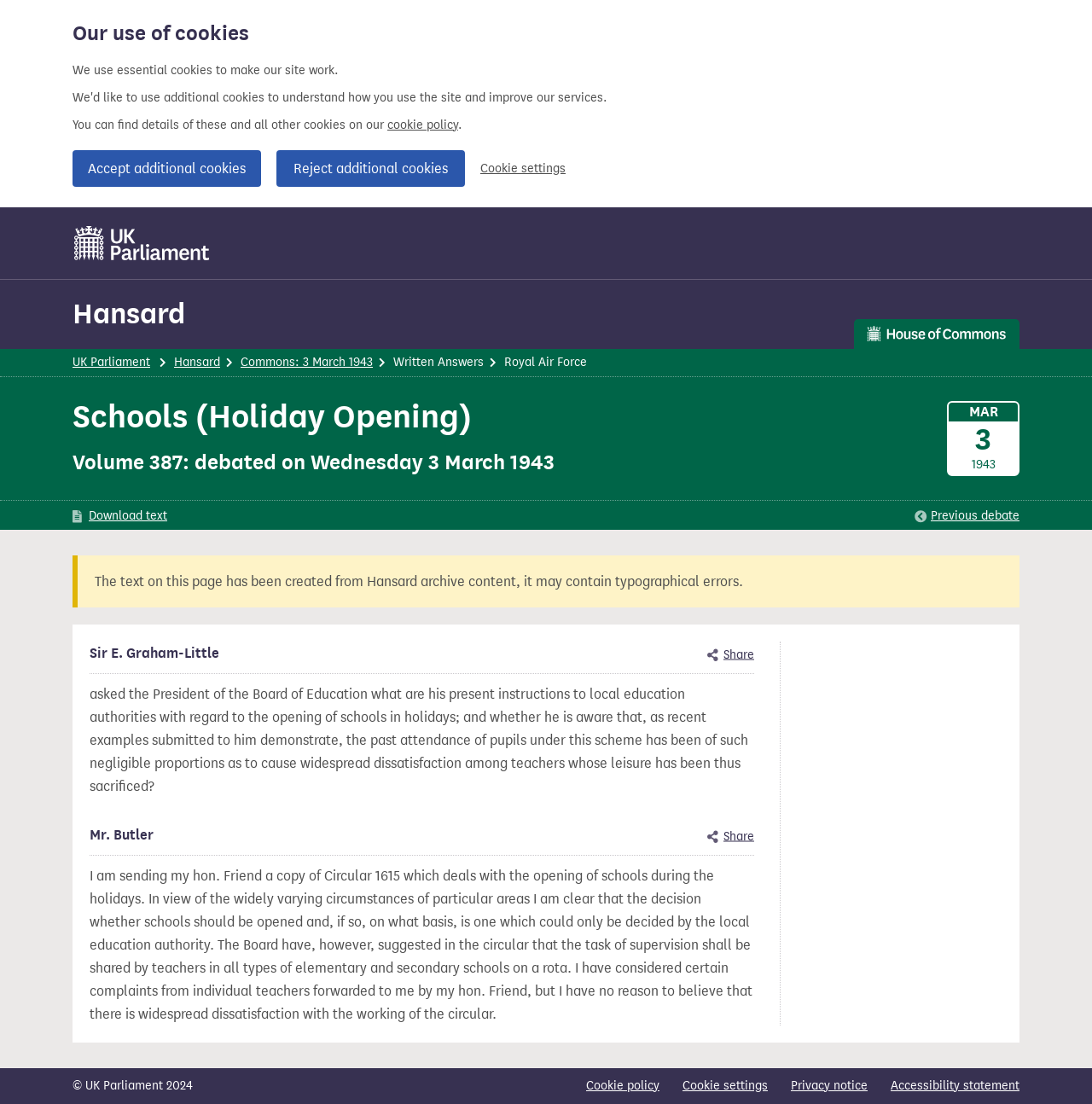Articulate a detailed summary of the webpage's content and design.

The webpage is about the Hansard record of the item "Schools (Holiday Opening)" on Wednesday 3 March 1943. At the top of the page, there is a cookie banner with a heading "Our use of cookies" and several links to manage cookie settings. Below the cookie banner, there is a link to "UK Parliament" and a heading "Hansard" with a link to "Hansard" underneath. 

To the right of the "Hansard" heading, there is a "House of Commons page" section. Below this section, there is a list of links, including "Home", "Hansard", "Commons: 3 March 1943", "Written Answers", and "Royal Air Force". 

The main content of the page starts below this list, with a heading "Schools (Holiday Opening)" and a subheading "Volume 387: debated on Wednesday 3 March 1943". There are two links, "Download text" and "Previous debate", below the subheading. 

The main article section contains a notice about the text being created from Hansard archive content, which may contain typographical errors. Below this notice, there is a question from Sir E. Graham-Little to the President of the Board of Education about the opening of schools in holidays, followed by an answer from Mr. Butler. There are links to share specific contributions from both Sir E. Graham-Little and Mr. Butler. 

At the bottom of the page, there is a copyright notice "© UK Parliament 2024" and several links to "Cookie policy", "Cookie settings", "Privacy notice", and "Accessibility statement".